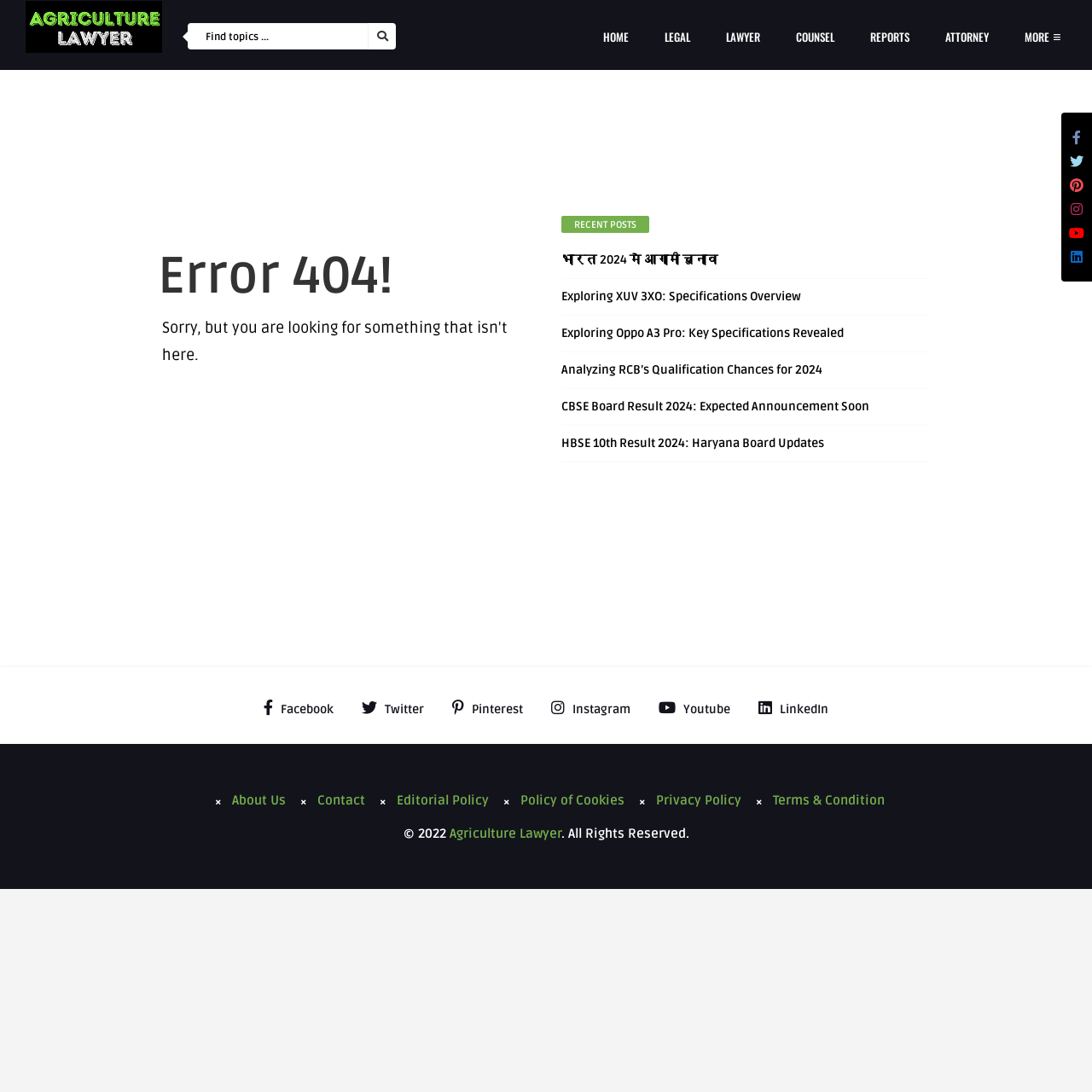Pinpoint the bounding box coordinates of the clickable area necessary to execute the following instruction: "Read recent posts". The coordinates should be given as four float numbers between 0 and 1, namely [left, top, right, bottom].

[0.514, 0.198, 0.595, 0.213]